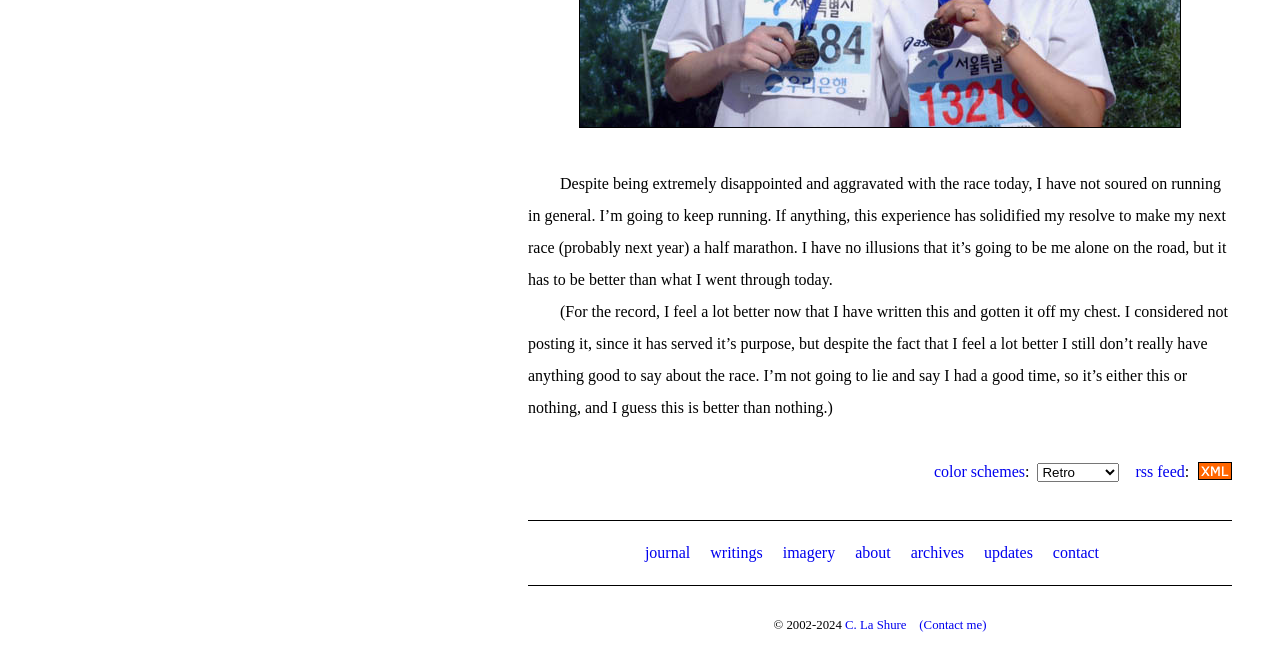Identify the bounding box coordinates for the region to click in order to carry out this instruction: "subscribe to the rss feed". Provide the coordinates using four float numbers between 0 and 1, formatted as [left, top, right, bottom].

[0.887, 0.695, 0.926, 0.721]